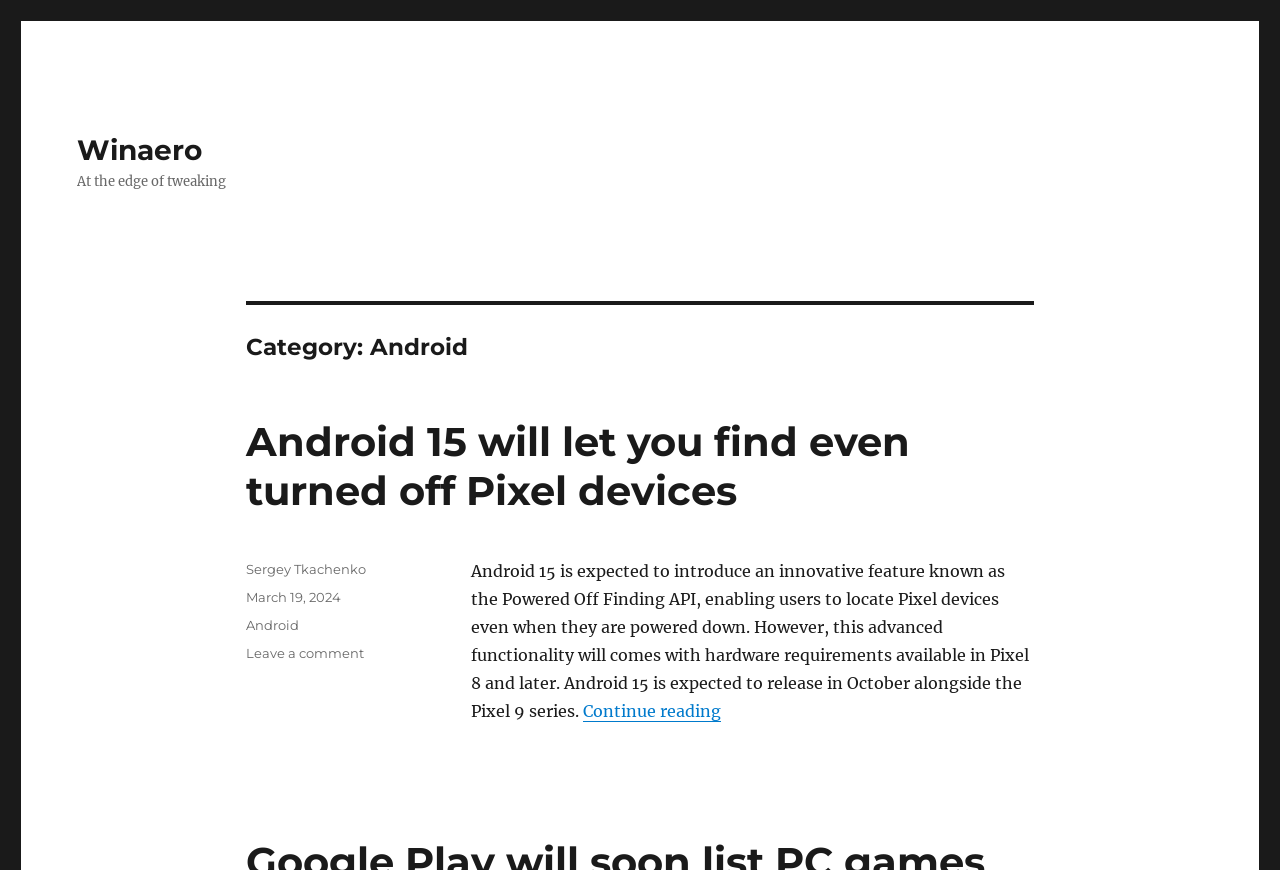Who is the author of the article?
Craft a detailed and extensive response to the question.

The author of the article can be found in the footer section of the webpage, where it says 'Author' followed by a link to 'Sergey Tkachenko'. This indicates that Sergey Tkachenko is the author of the article.